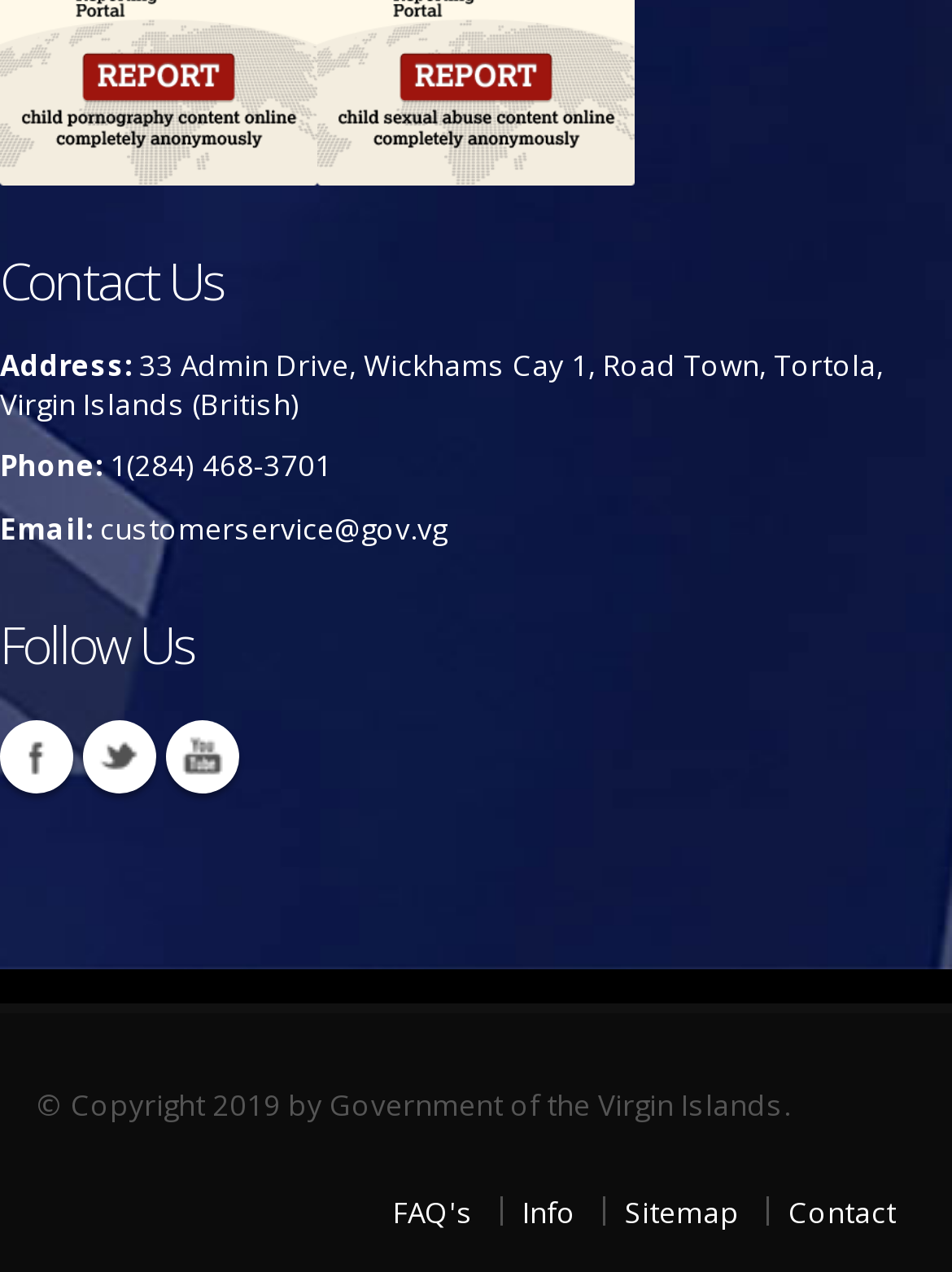Pinpoint the bounding box coordinates of the clickable area needed to execute the instruction: "Share this book on Twitter". The coordinates should be specified as four float numbers between 0 and 1, i.e., [left, top, right, bottom].

None